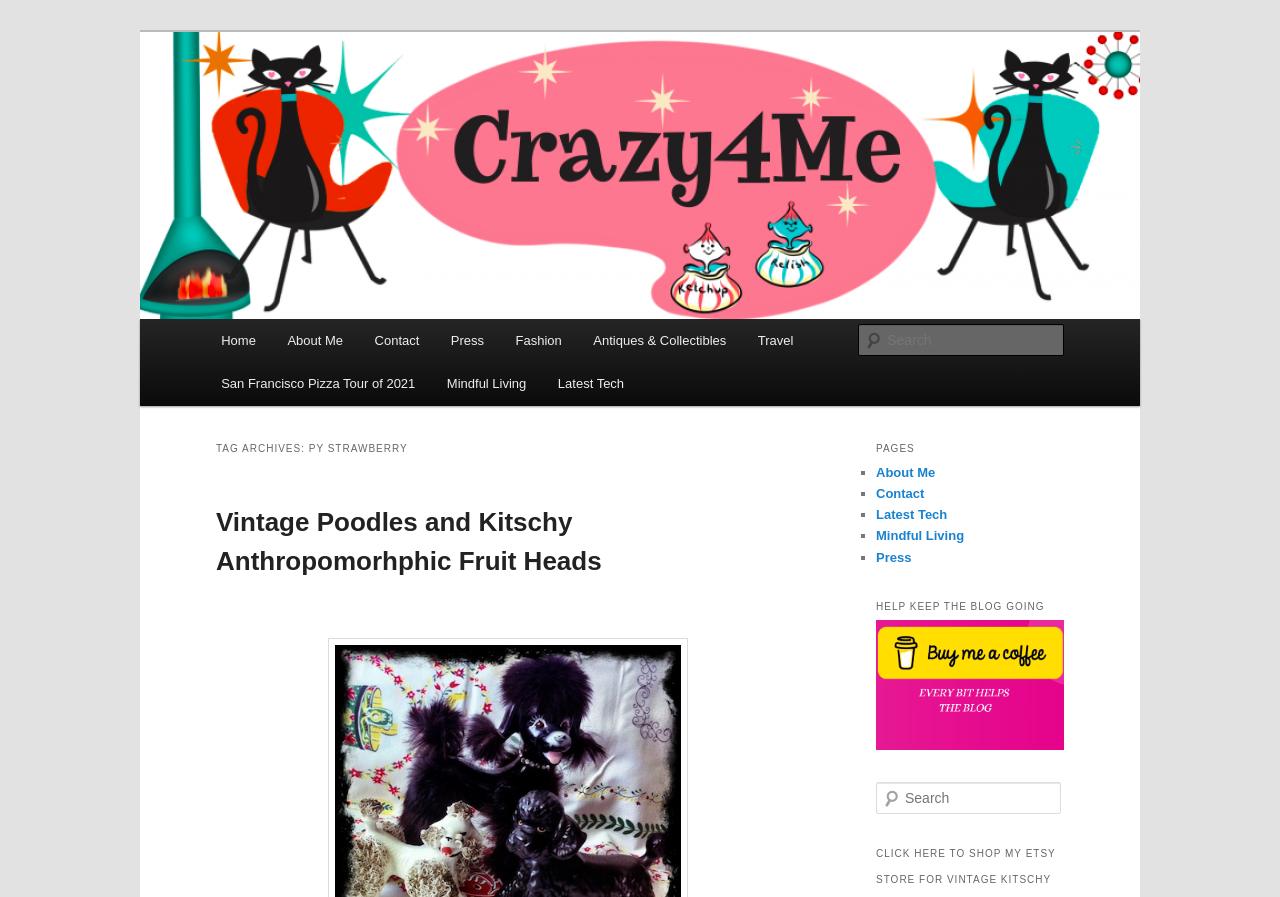From the details in the image, provide a thorough response to the question: What is the purpose of the 'HELP KEEP THE BLOG GOING' section?

I inferred the answer by looking at the heading element with the text 'HELP KEEP THE BLOG GOING' and the surrounding elements, which suggests that the section is intended for supporting the blog, possibly through donations or other means.